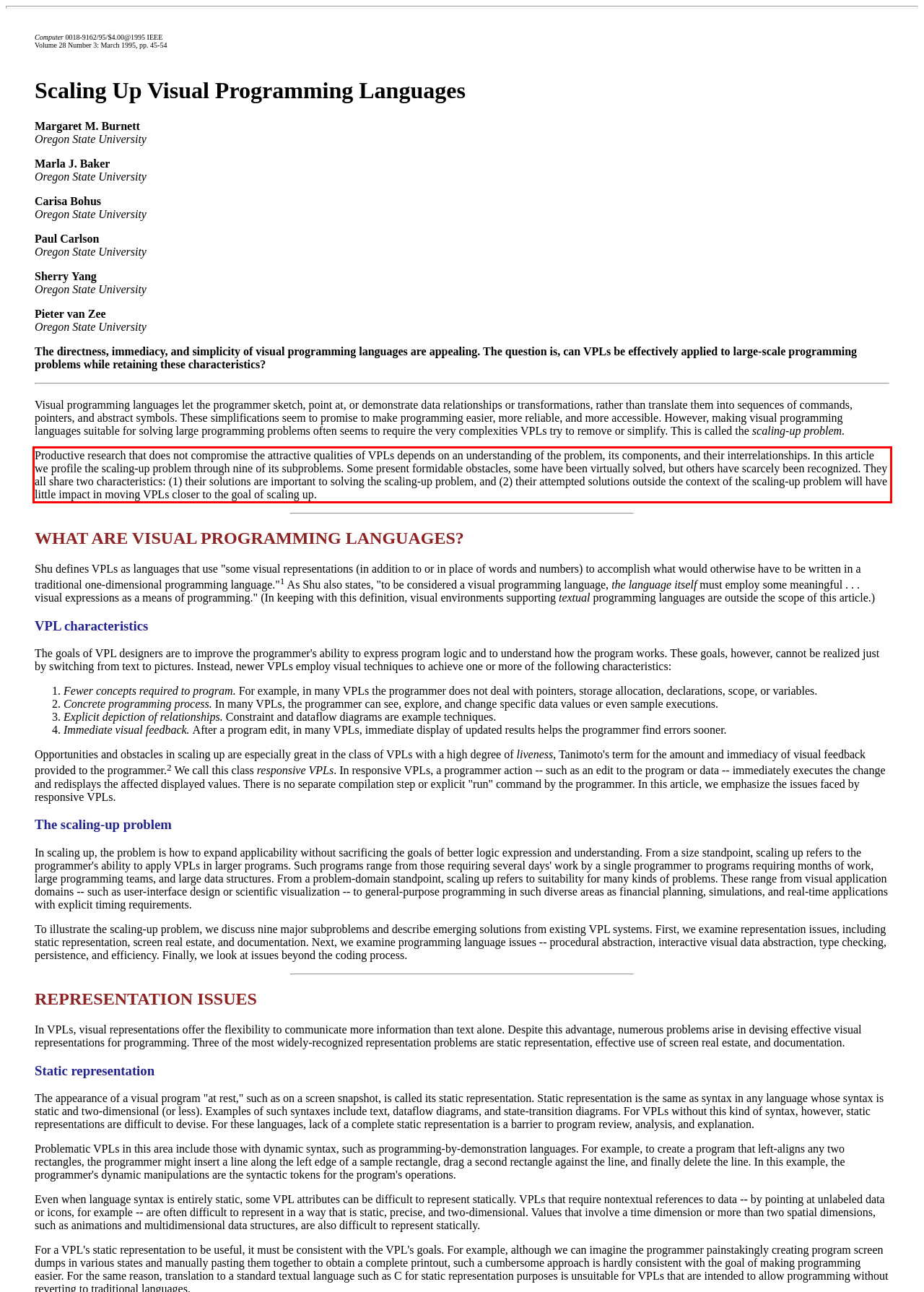Given a screenshot of a webpage, identify the red bounding box and perform OCR to recognize the text within that box.

Productive research that does not compromise the attractive qualities of VPLs depends on an understanding of the problem, its components, and their interrelationships. In this article we profile the scaling-up problem through nine of its subproblems. Some present formidable obstacles, some have been virtually solved, but others have scarcely been recognized. They all share two characteristics: (1) their solutions are important to solving the scaling-up problem, and (2) their attempted solutions outside the context of the scaling-up problem will have little impact in moving VPLs closer to the goal of scaling up.